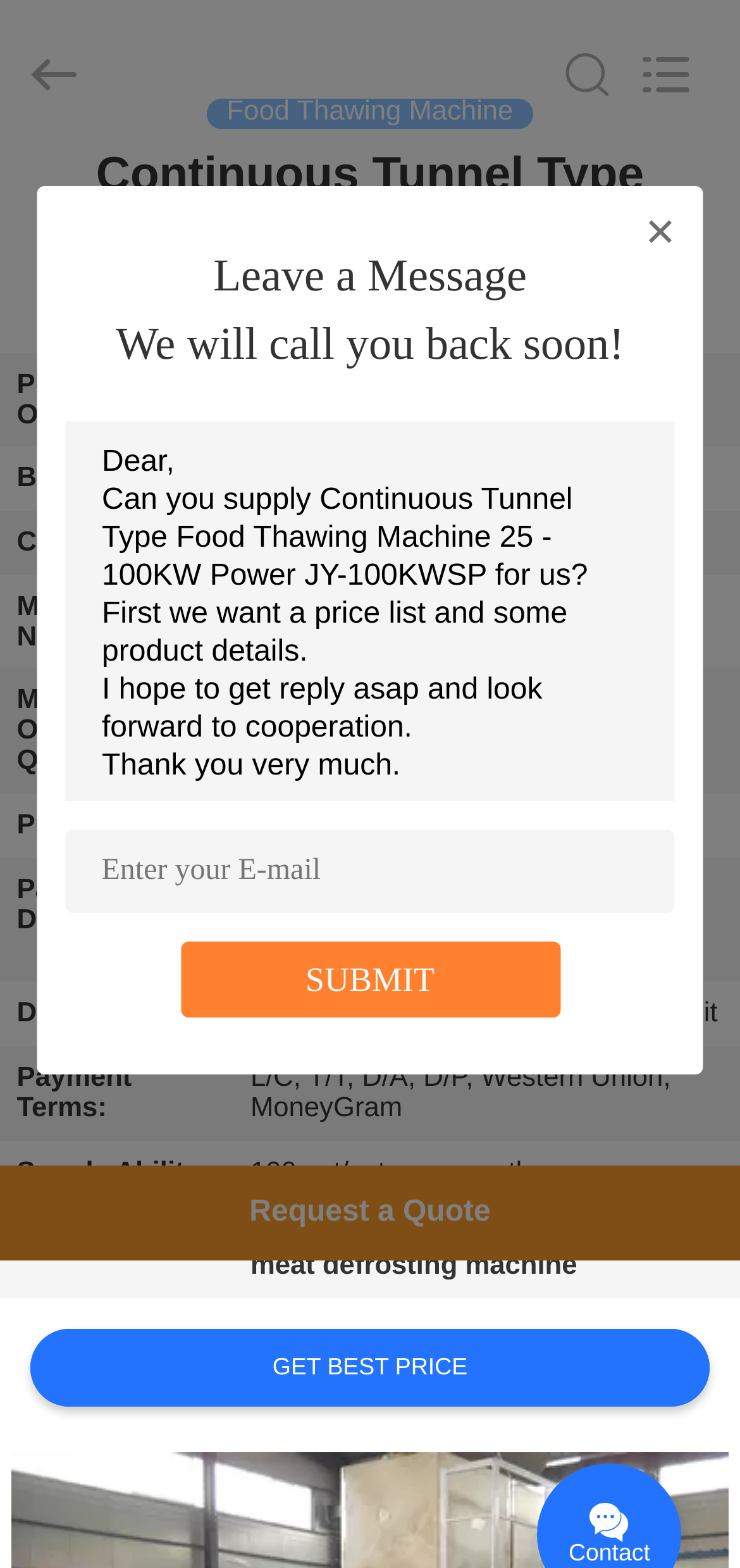What is the brand name of the food thawing machine?
Give a single word or phrase answer based on the content of the image.

Joyang